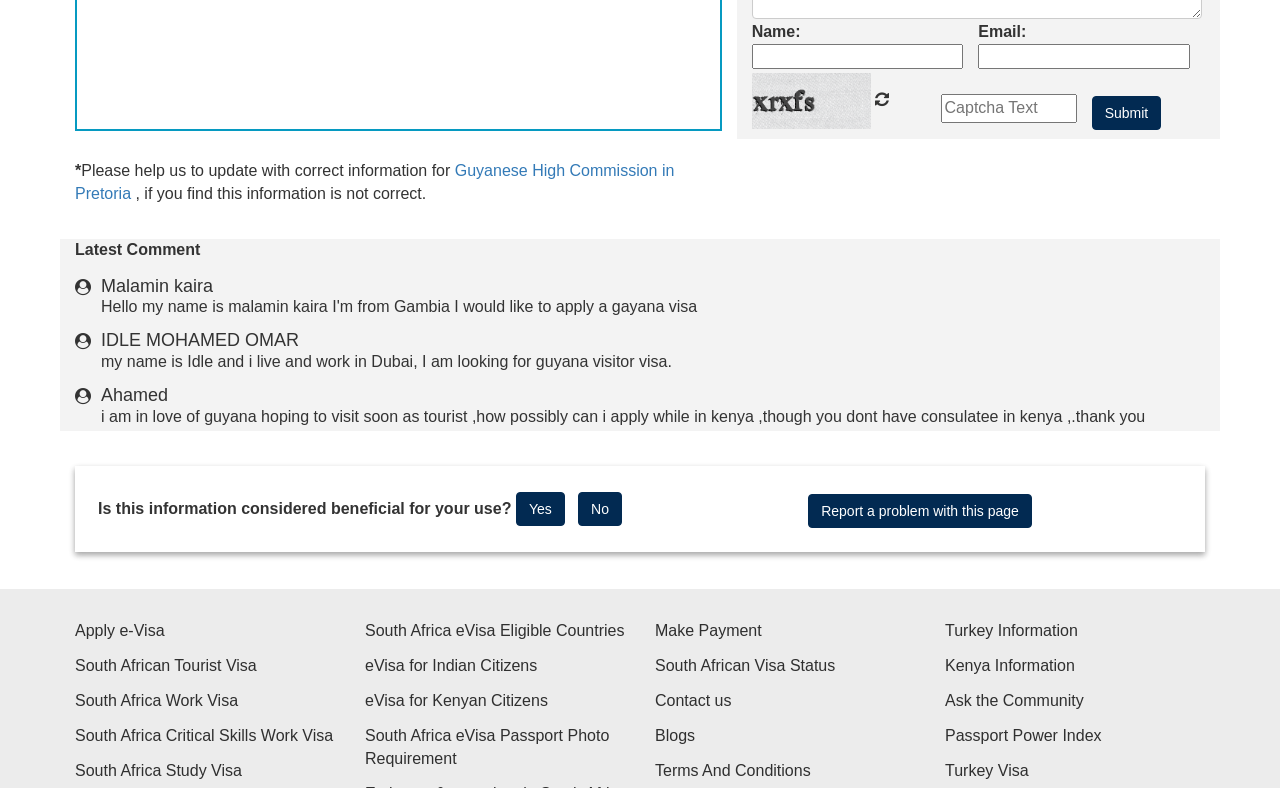Determine the bounding box coordinates of the clickable region to follow the instruction: "Enter your name".

[0.587, 0.056, 0.753, 0.088]